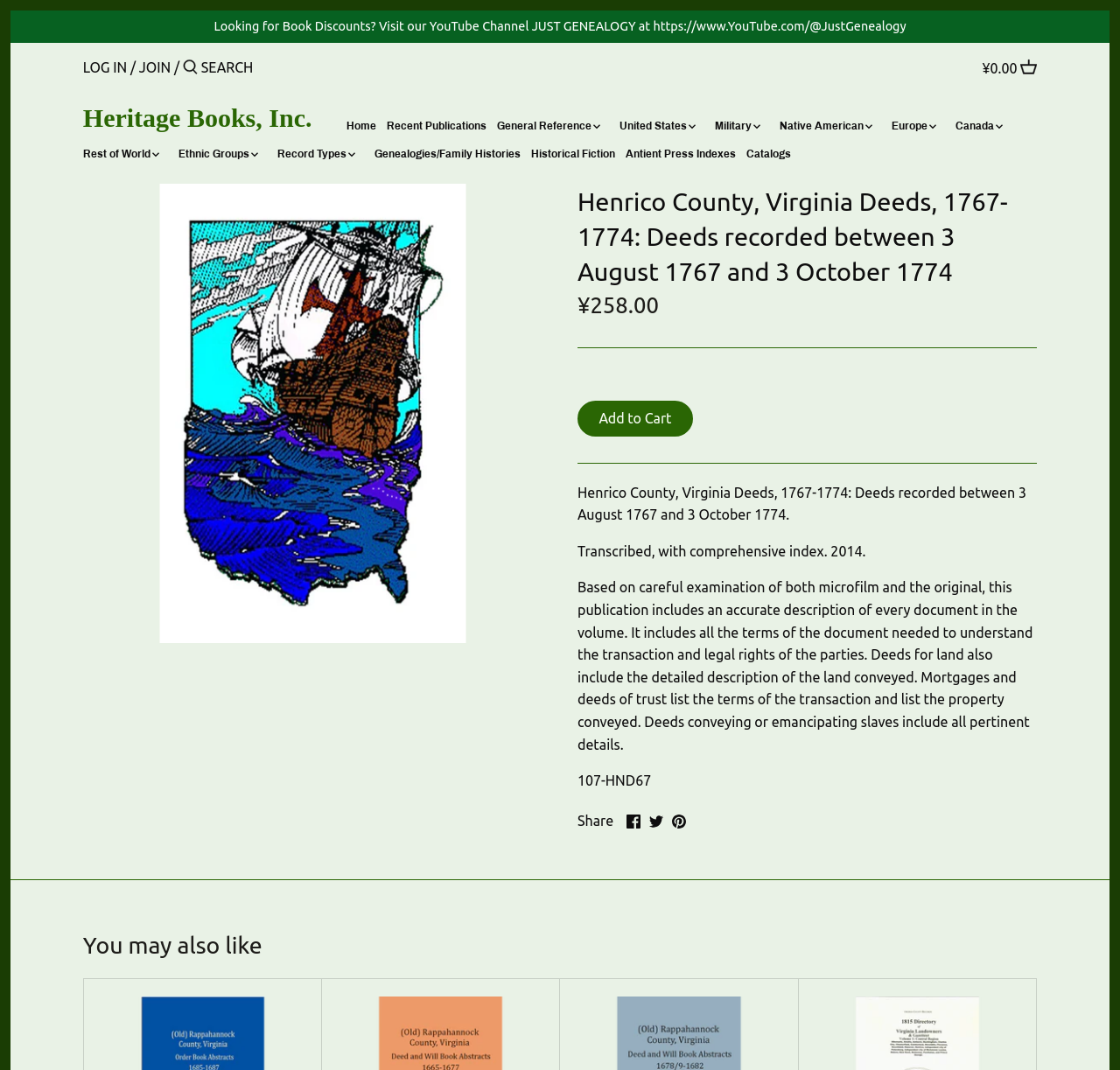What is the type of the button with the text 'Add to Cart'?
Please give a detailed and elaborate explanation in response to the question.

I found the button with the text 'Add to Cart' by looking at the element with the text 'Add to Cart' and checking its type, which is a button.